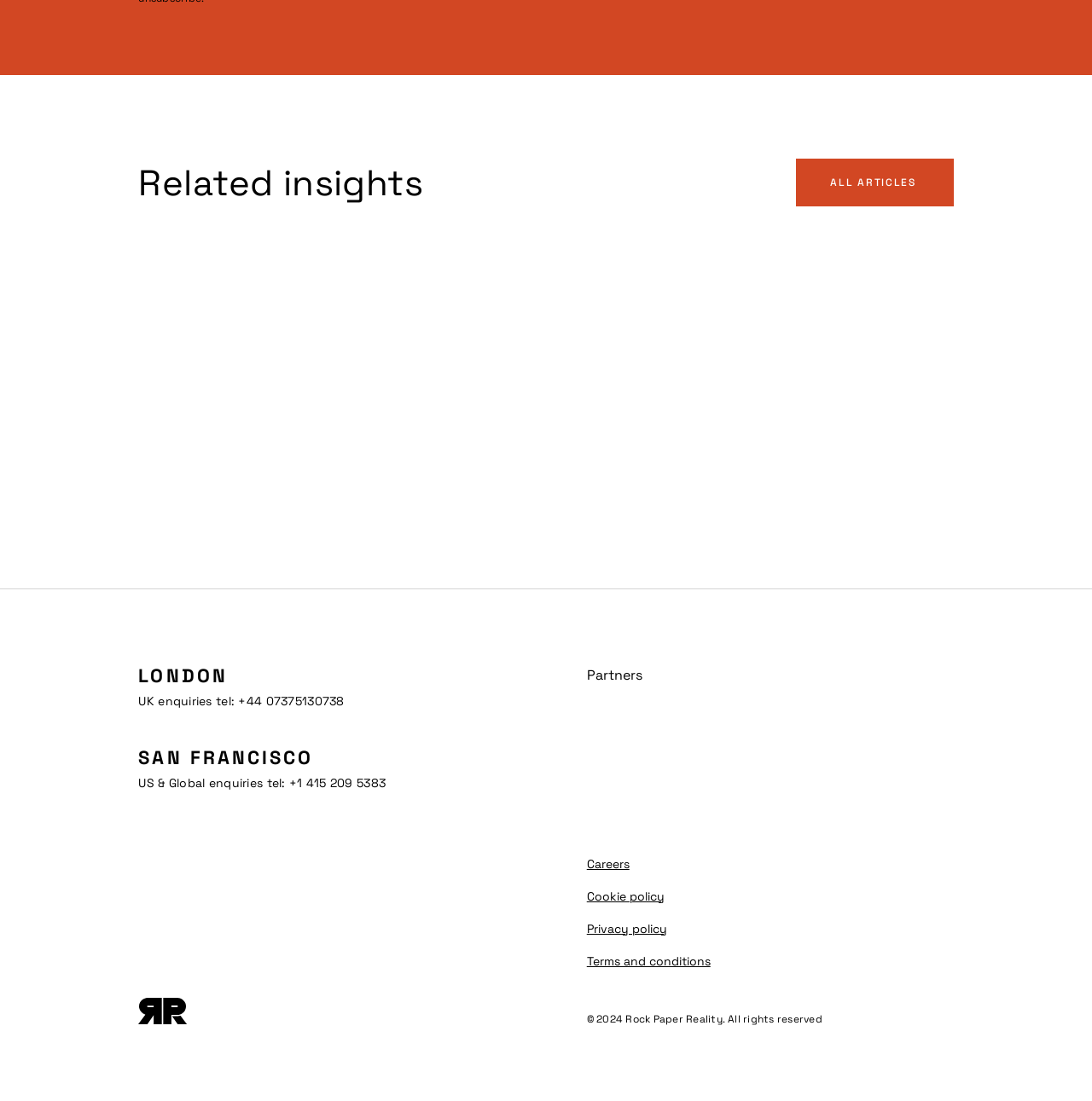Observe the image and answer the following question in detail: What is the type of content related to 'ALL ARTICLES'?

I found the type of content related to 'ALL ARTICLES' by looking at the heading 'Related insights' which is located above the link 'ALL ARTICLES'.